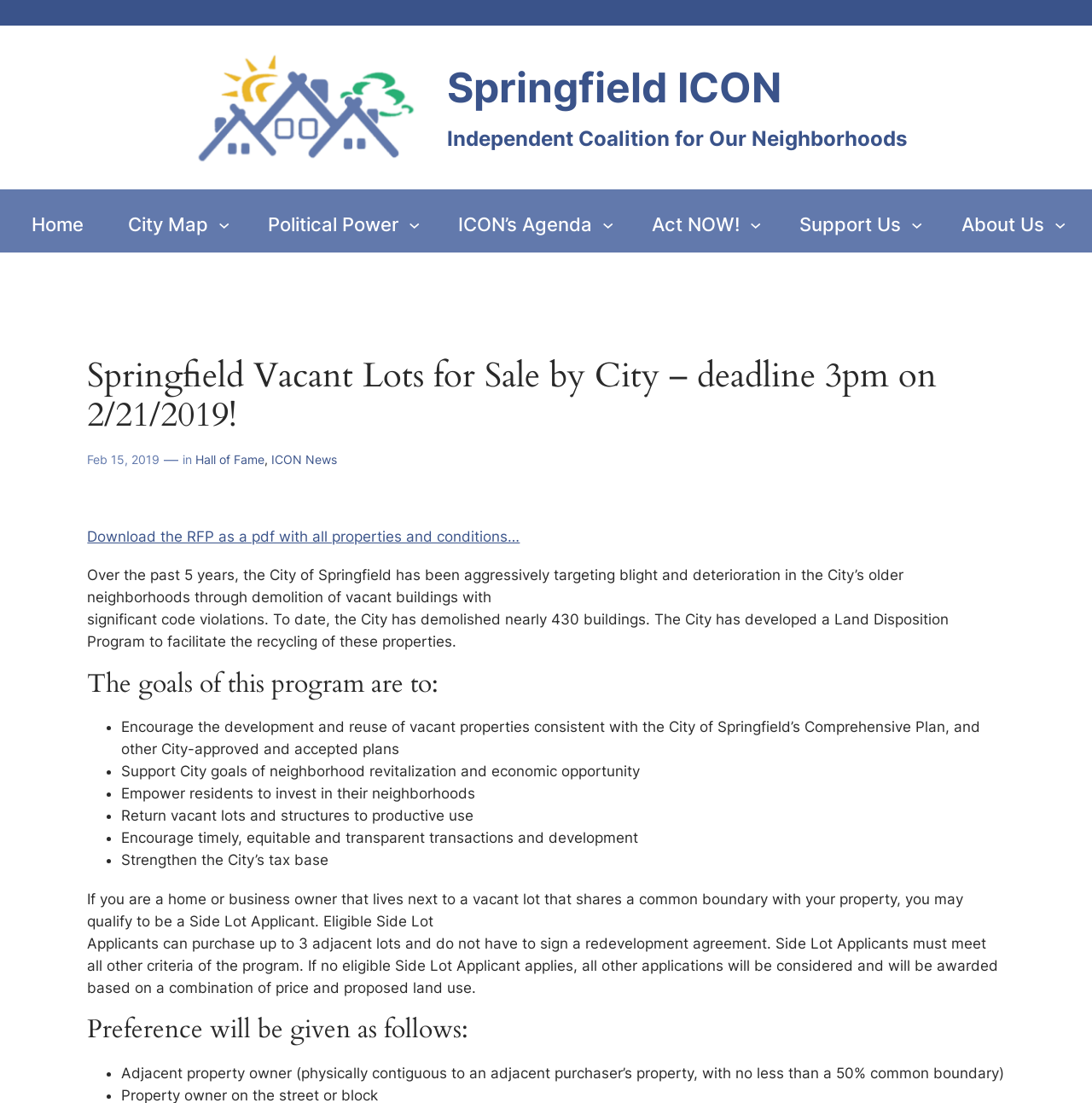Offer an in-depth caption of the entire webpage.

The webpage is about the City of Springfield's vacant lots for sale, with a deadline of 3 pm on February 21, 2019. At the top left, there is a link to "Springfield ICON" with an accompanying image. To the right of this, there is a navigation menu with links to "Home", "City Map", "Political Power", "ICON's Agenda", "Act NOW!", "Support Us", and "About Us". 

Below the navigation menu, there is a heading that reads "Springfield Vacant Lots for Sale by City – deadline 3pm on 2/21/2019!". Next to this heading, there is a time element displaying "Feb 15, 2019". 

The main content of the webpage is divided into sections. The first section describes the City of Springfield's efforts to target blight and deterioration in older neighborhoods through demolition of vacant buildings. It also mentions the City's Land Disposition Program to facilitate the recycling of these properties.

The second section outlines the goals of this program, which include encouraging the development and reuse of vacant properties, supporting city goals of neighborhood revitalization and economic opportunity, empowering residents to invest in their neighborhoods, returning vacant lots and structures to productive use, encouraging timely and transparent transactions and development, and strengthening the City's tax base.

The third section explains the eligibility criteria for Side Lot Applicants, who are home or business owners living next to a vacant lot that shares a common boundary with their property. It also outlines the application process and the preference given to adjacent property owners.

Throughout the webpage, there are several links and buttons that allow users to navigate to different sections or download relevant documents, such as the RFP as a pdf.